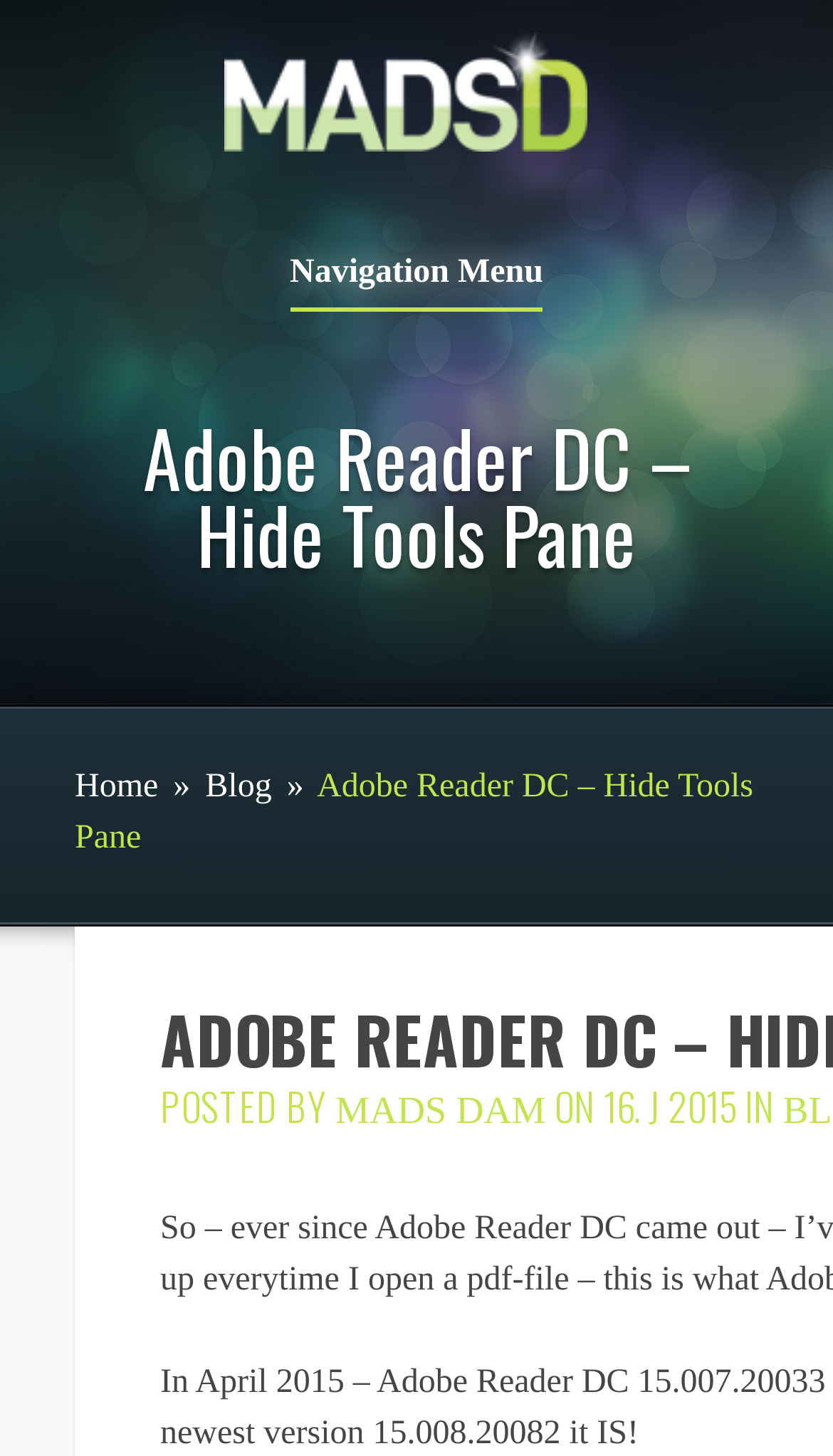Reply to the question with a brief word or phrase: What is the name of the blog?

MadsD